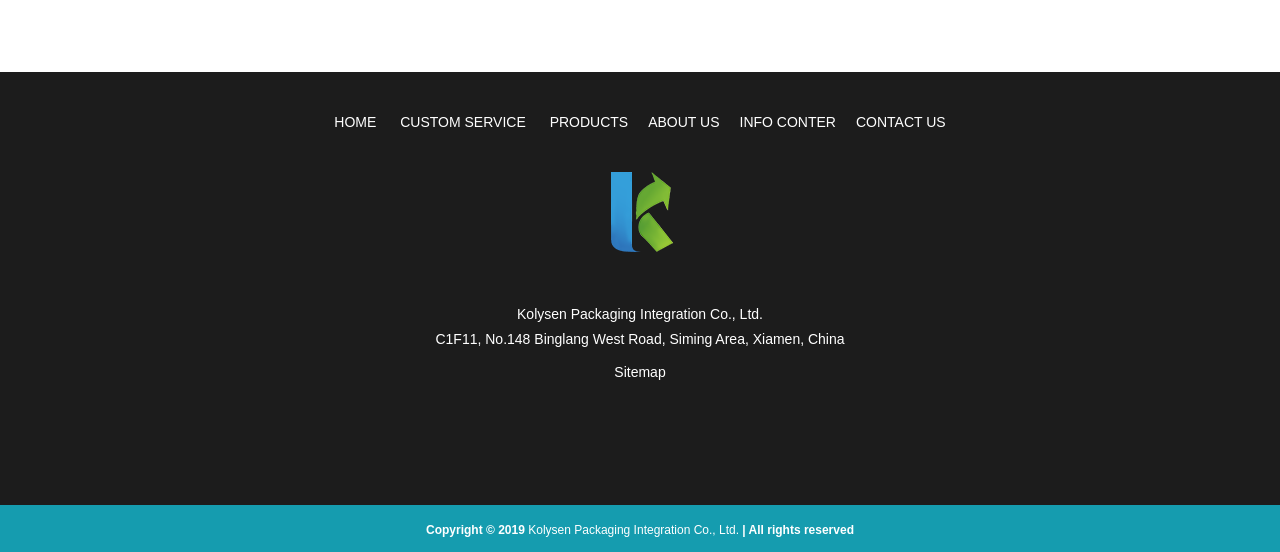Locate the bounding box coordinates for the element described below: "Sitemap". The coordinates must be four float values between 0 and 1, formatted as [left, top, right, bottom].

[0.48, 0.66, 0.52, 0.689]